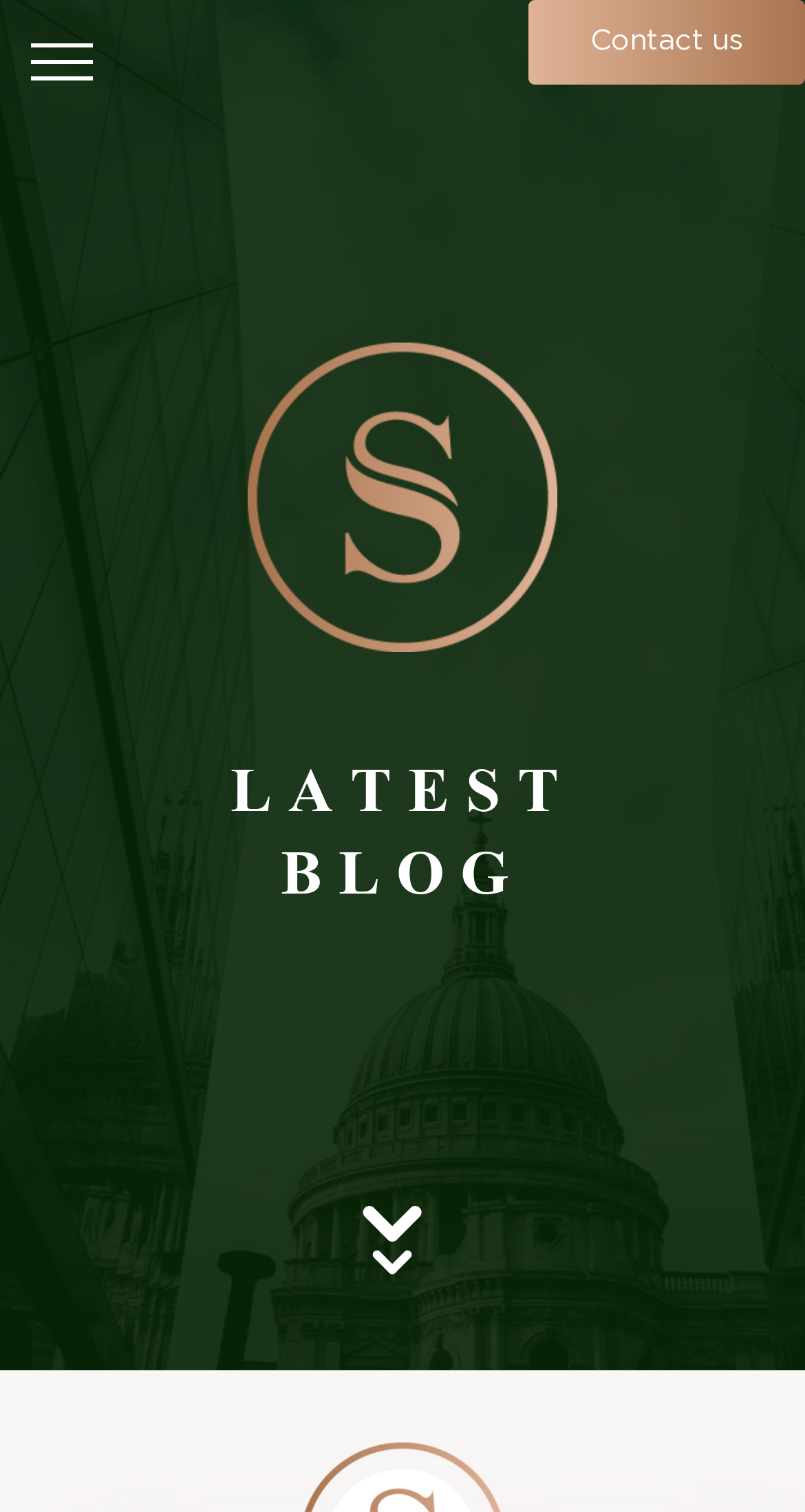Please identify and generate the text content of the webpage's main heading.

How can outsourcing enhance your practice?